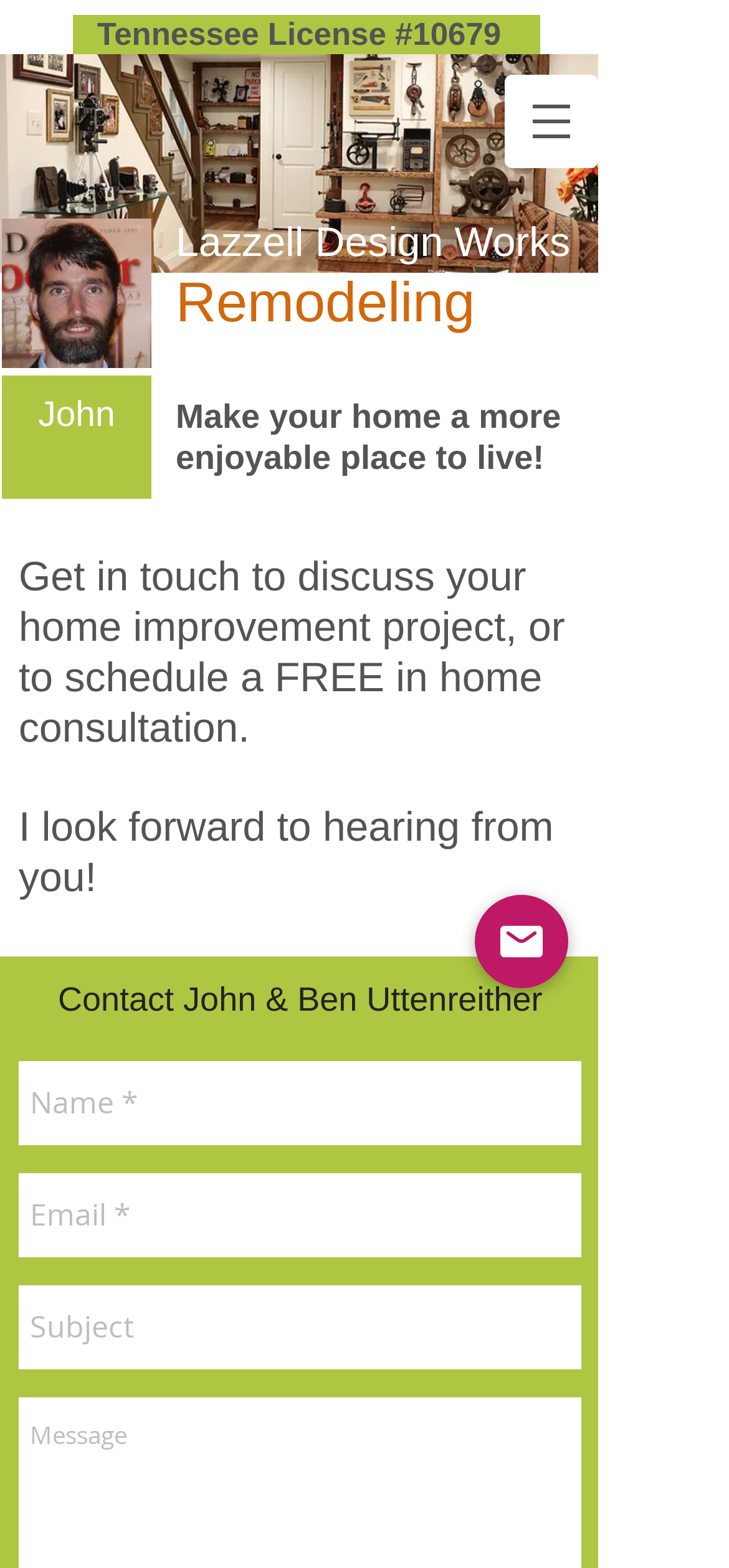What is the topic of the services offered by this company?
Please provide a comprehensive and detailed answer to the question.

The page has several headings and text elements that mention home improvement, remodeling, and making one's home a more enjoyable place to live, suggesting that the company offers services related to home improvement.